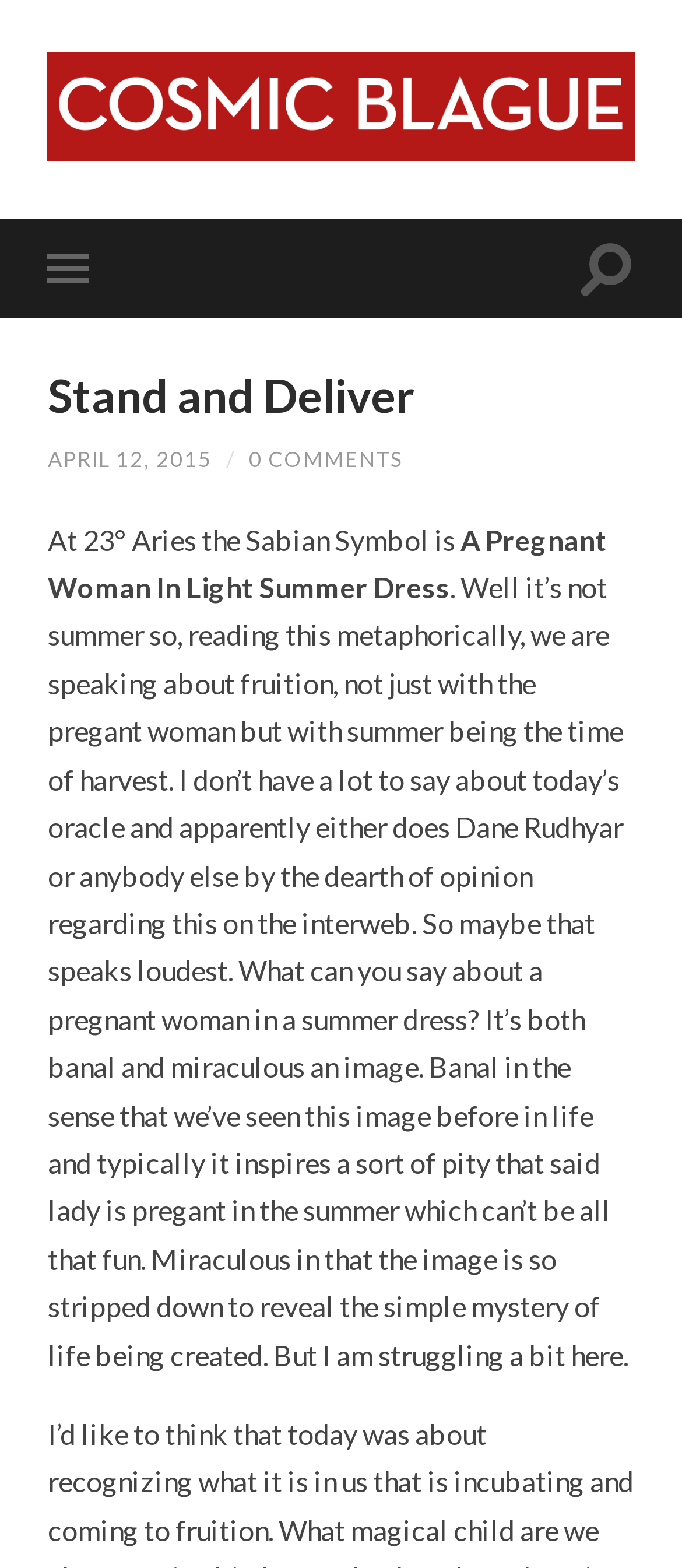Offer an extensive depiction of the webpage and its key elements.

The webpage is about a blog post titled "Stand and Deliver" on a website called "Cosmic Blague". At the top, there is a link to the website's homepage, accompanied by an image with the same name, taking up most of the top section. Below this, there is a heading with the title "Stand and Deliver", which is also a link. 

To the right of the title, there is a link showing the date "APRIL 12, 2015", followed by a forward slash, and then a link indicating "0 COMMENTS". 

The main content of the blog post starts below, with a paragraph of text that discusses the Sabian Symbol at 23° Aries, which is represented by an image of a pregnant woman in a light summer dress. The text interprets this symbol metaphorically, relating it to fruition and harvest, and then reflects on the simplicity and mystery of life being created. The text is quite lengthy and takes up most of the page.